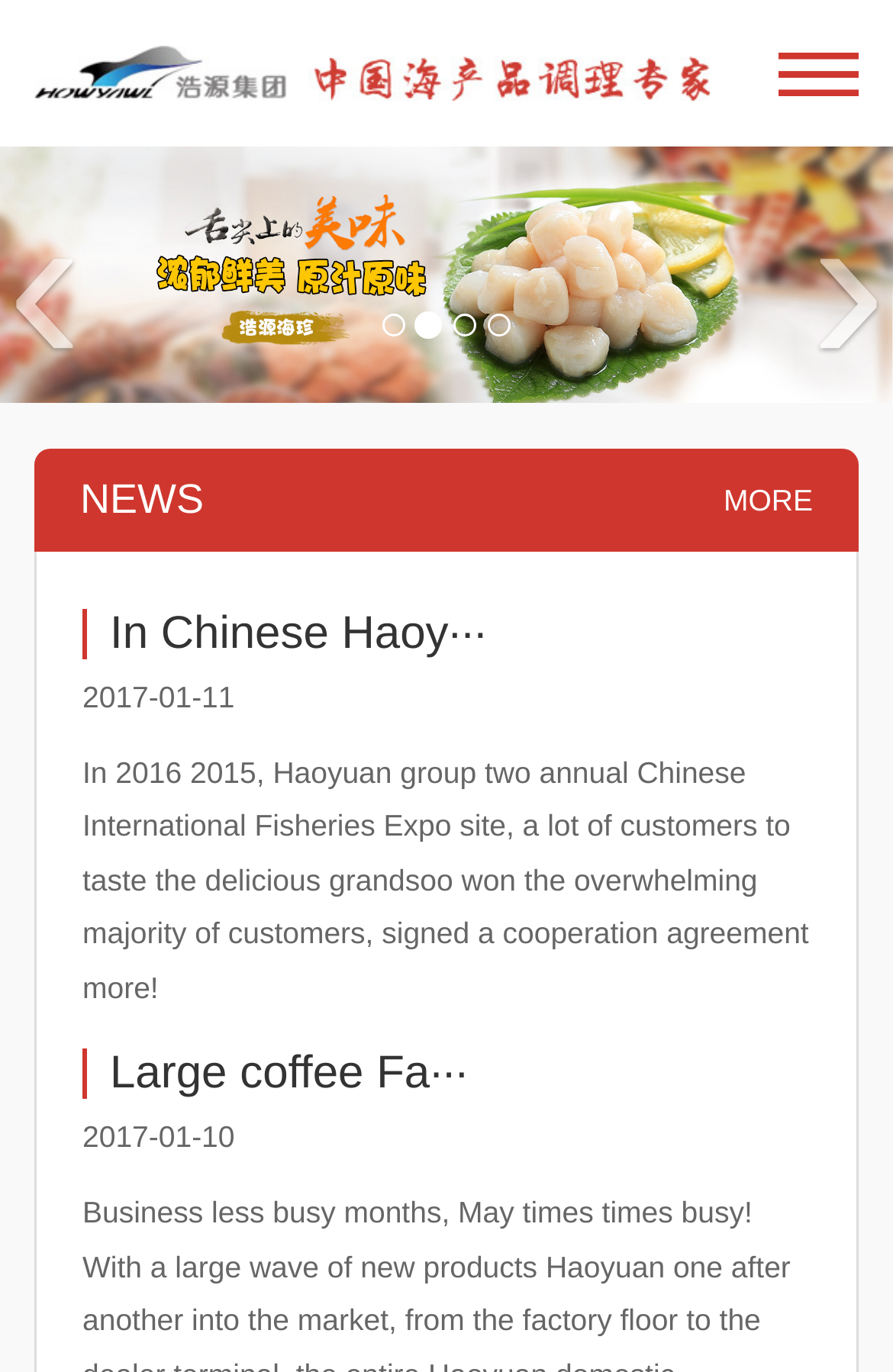Please answer the following query using a single word or phrase: 
What is the text of the first heading?

Qingdao Haoyuan Group Co., Ltd.-